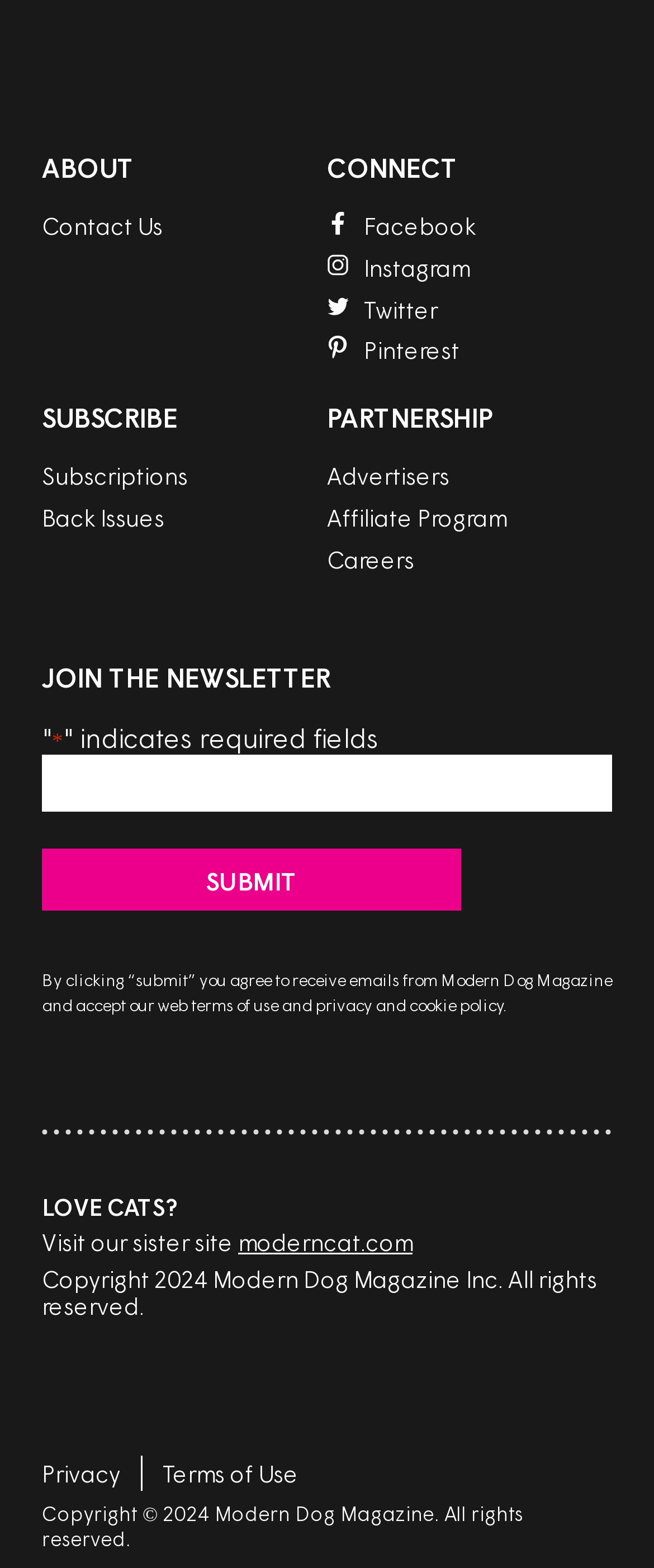Using details from the image, please answer the following question comprehensively:
What is the purpose of the 'SUBMIT' button?

I inferred the purpose of the 'SUBMIT' button by reading the text above it, which says 'JOIN THE NEWSLETTER', and the text below it, which explains what happens when you click the button.